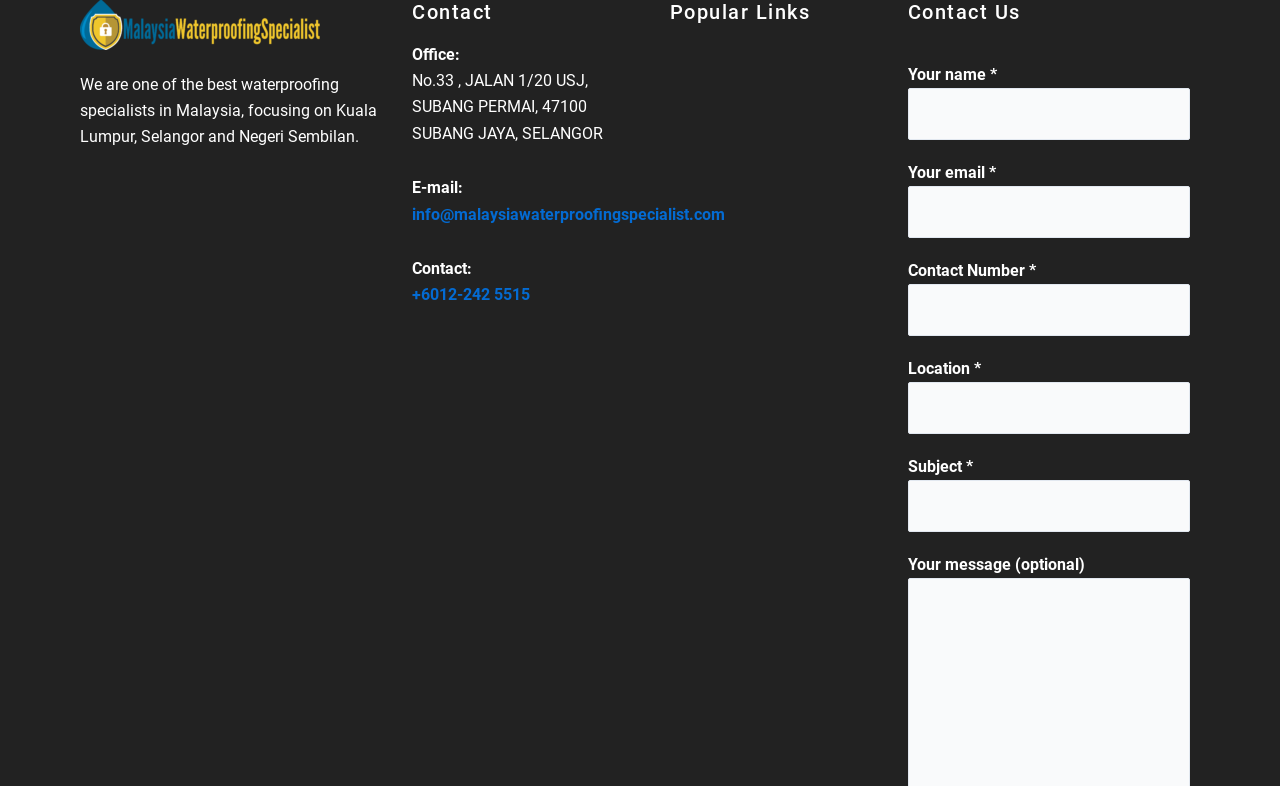Locate the bounding box of the user interface element based on this description: "+6012-242 5515".

[0.322, 0.363, 0.414, 0.387]